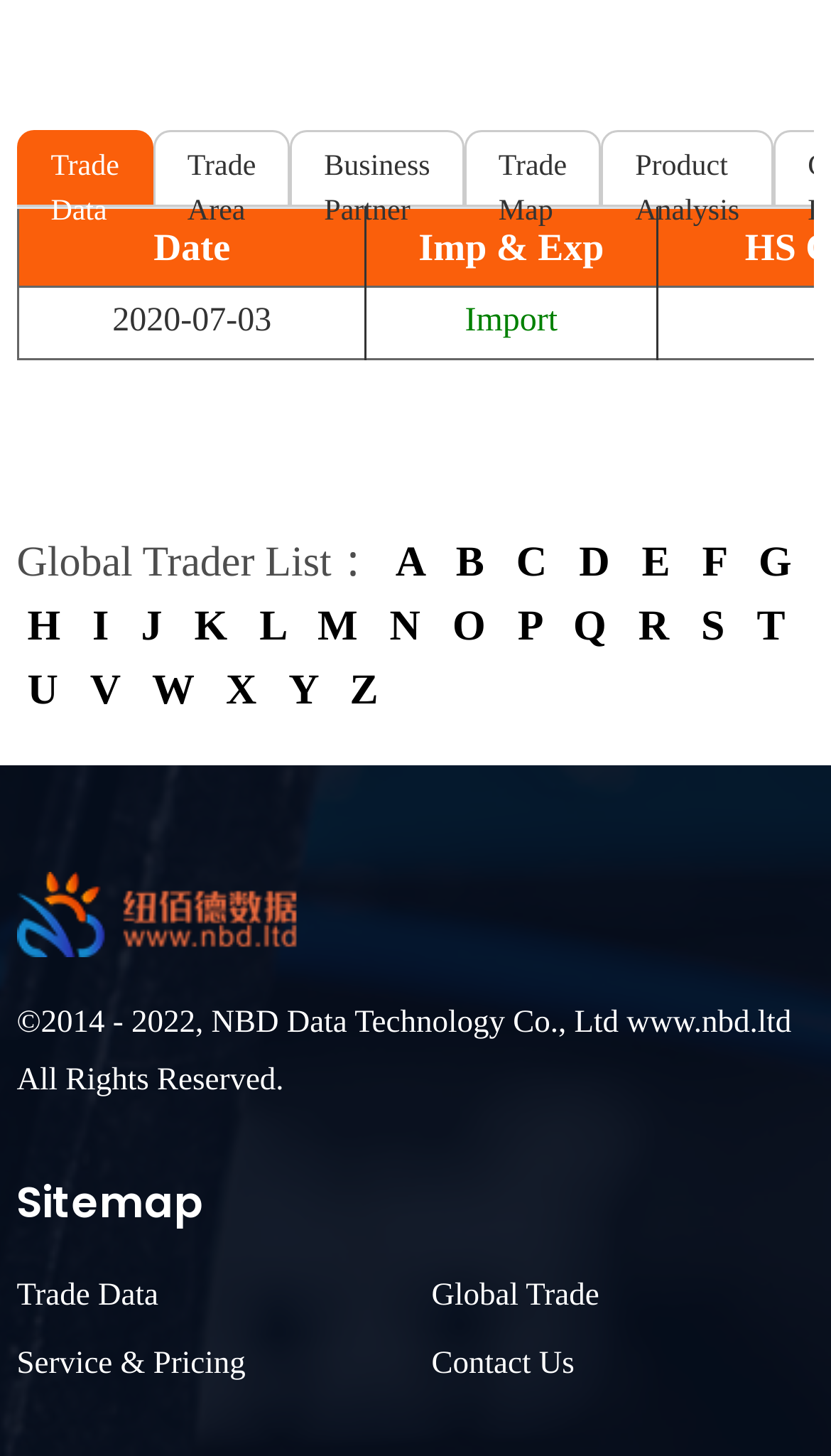Locate the bounding box coordinates of the area that needs to be clicked to fulfill the following instruction: "Select A". The coordinates should be in the format of four float numbers between 0 and 1, namely [left, top, right, bottom].

[0.463, 0.37, 0.536, 0.402]